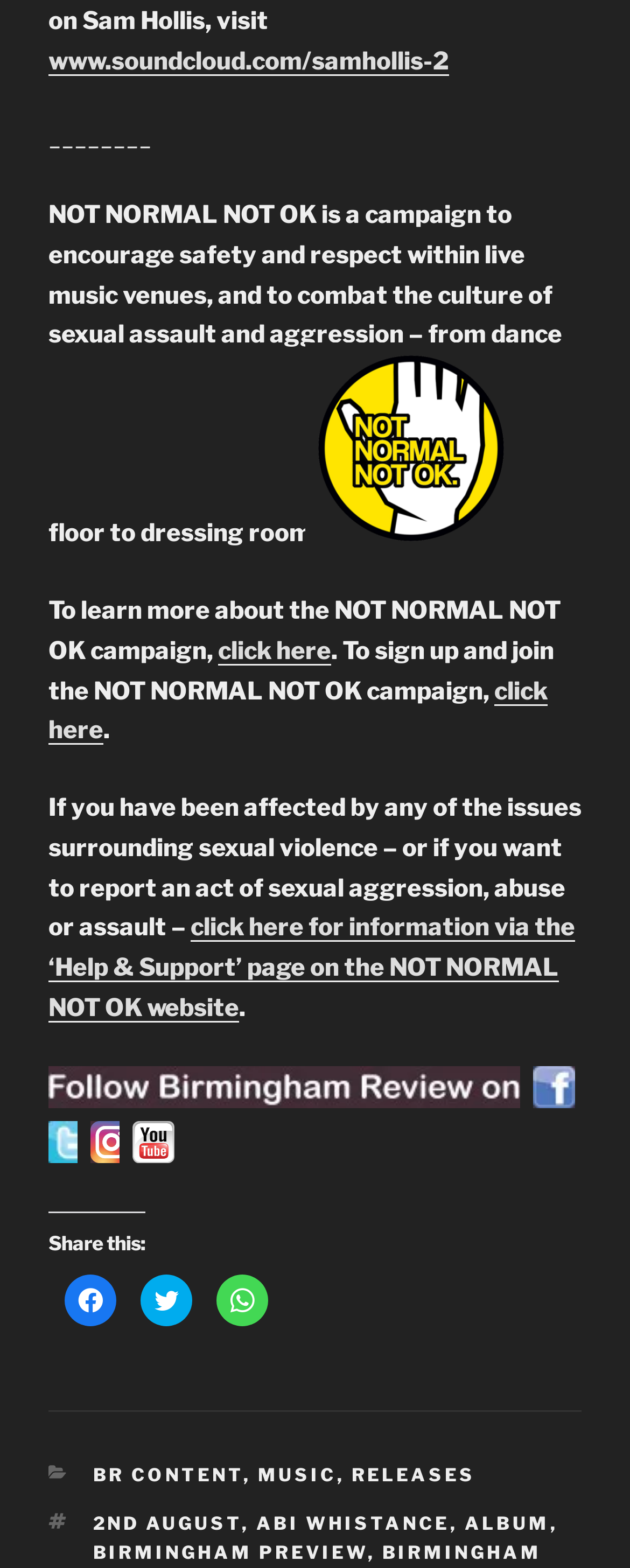Based on the visual content of the image, answer the question thoroughly: Where can I learn more about the NOT NORMAL NOT OK campaign?

According to the webpage, I can learn more about the NOT NORMAL NOT OK campaign by clicking on the 'click here' link, which is located below the description of the campaign.